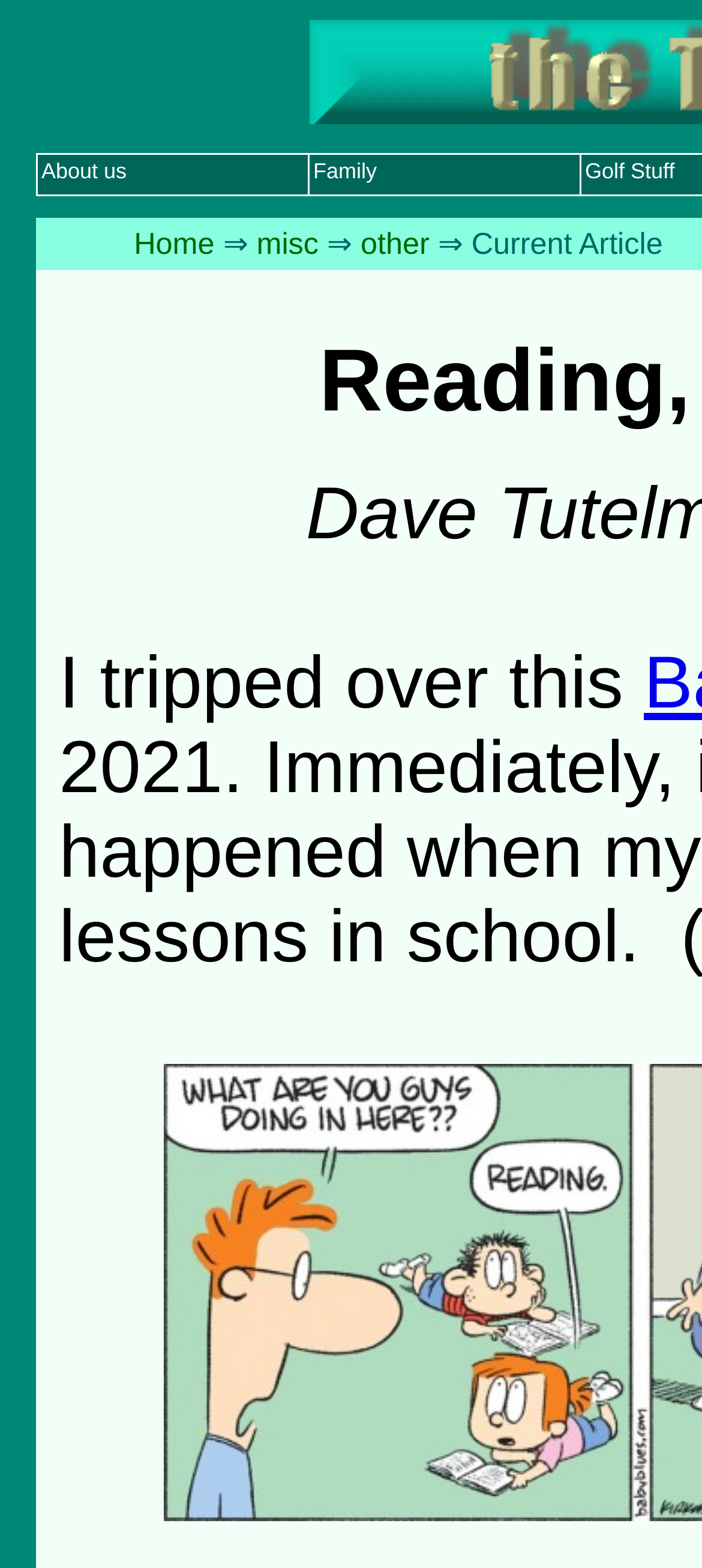Given the element description: "cDNA Libraries", predict the bounding box coordinates of this UI element. The coordinates must be four float numbers between 0 and 1, given as [left, top, right, bottom].

None